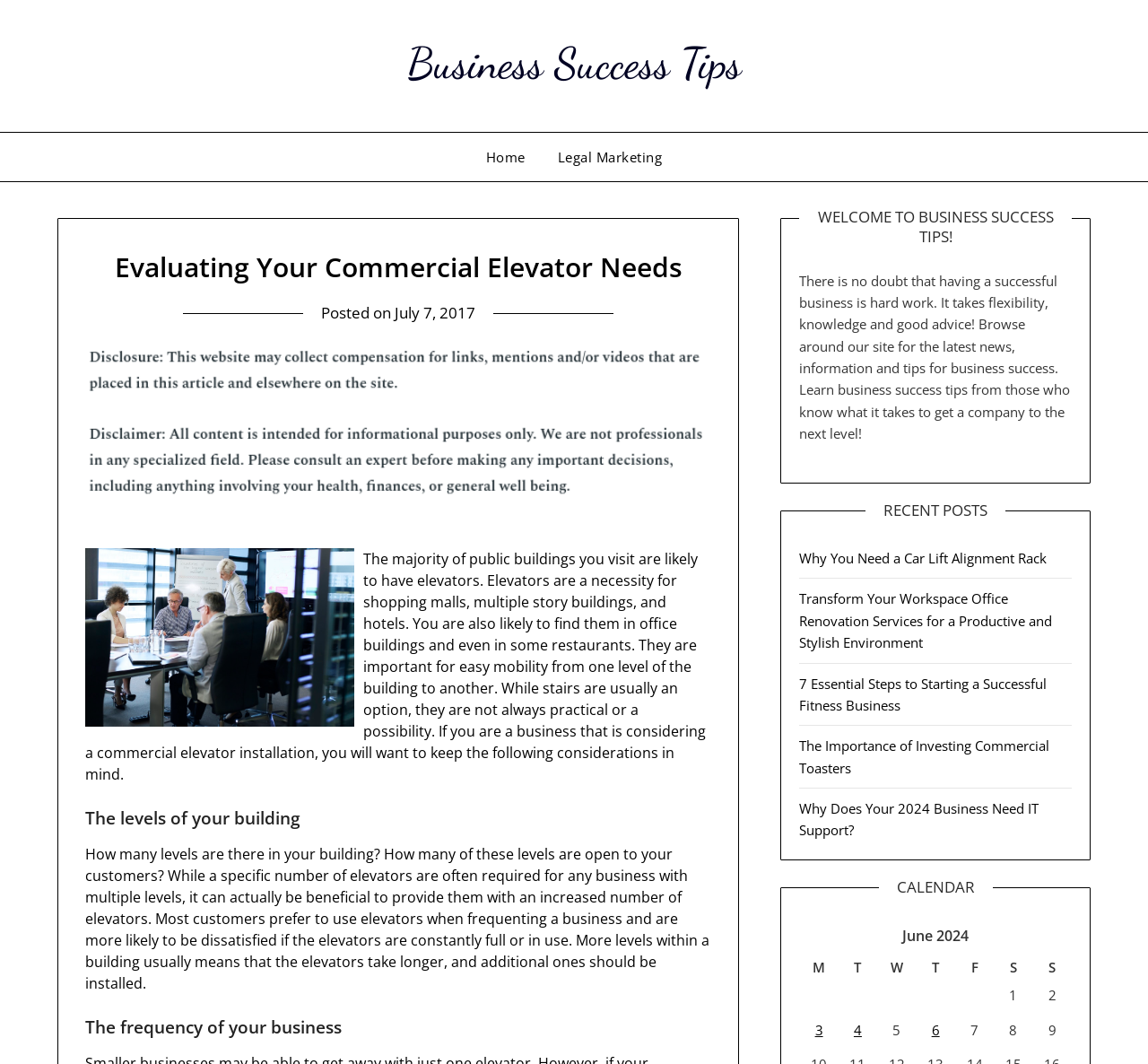Please identify the bounding box coordinates of the area that needs to be clicked to follow this instruction: "Click on the 'Home' link".

[0.411, 0.125, 0.47, 0.171]